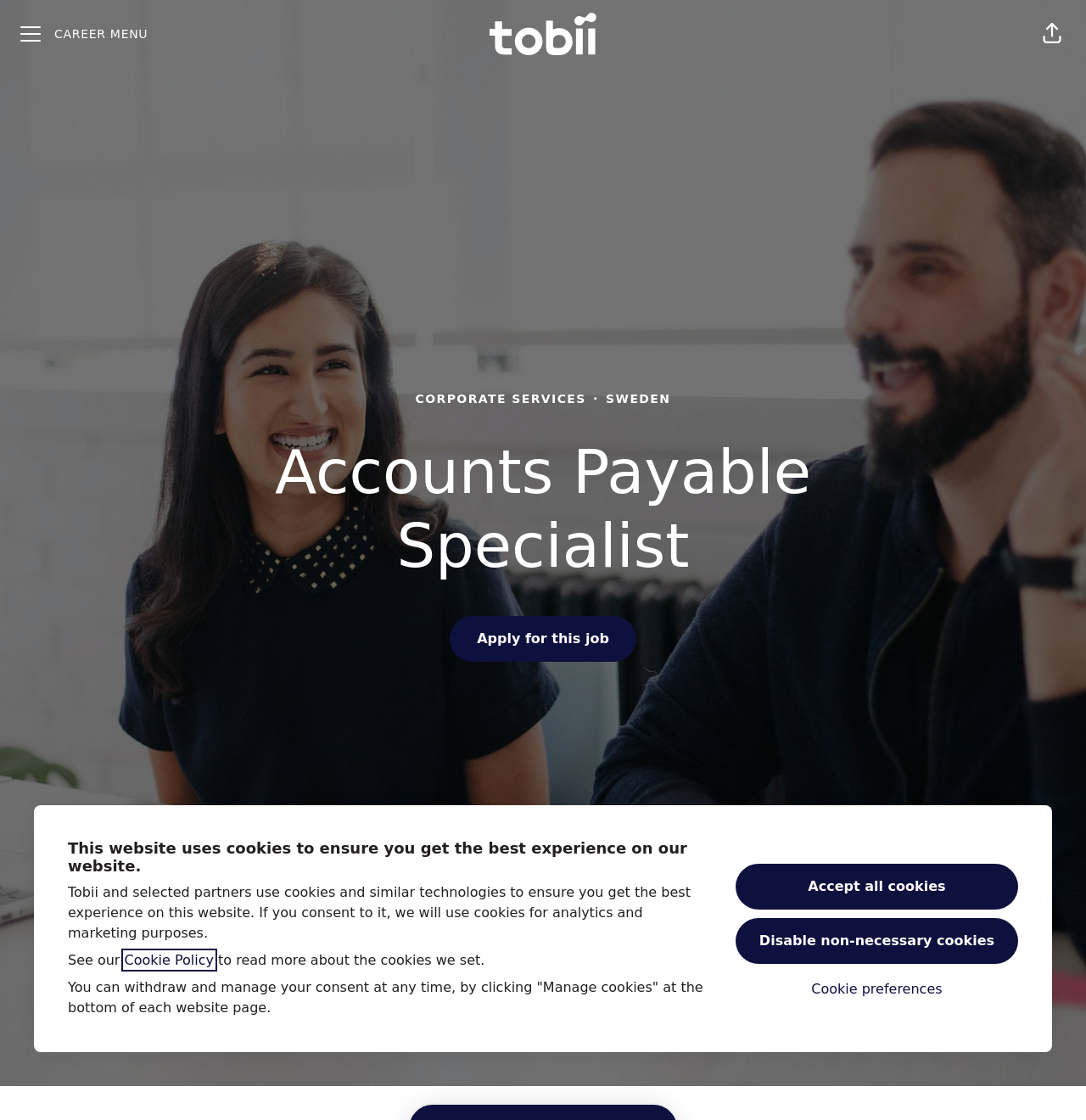Pinpoint the bounding box coordinates of the element to be clicked to execute the instruction: "Apply for this job".

[0.414, 0.55, 0.586, 0.591]